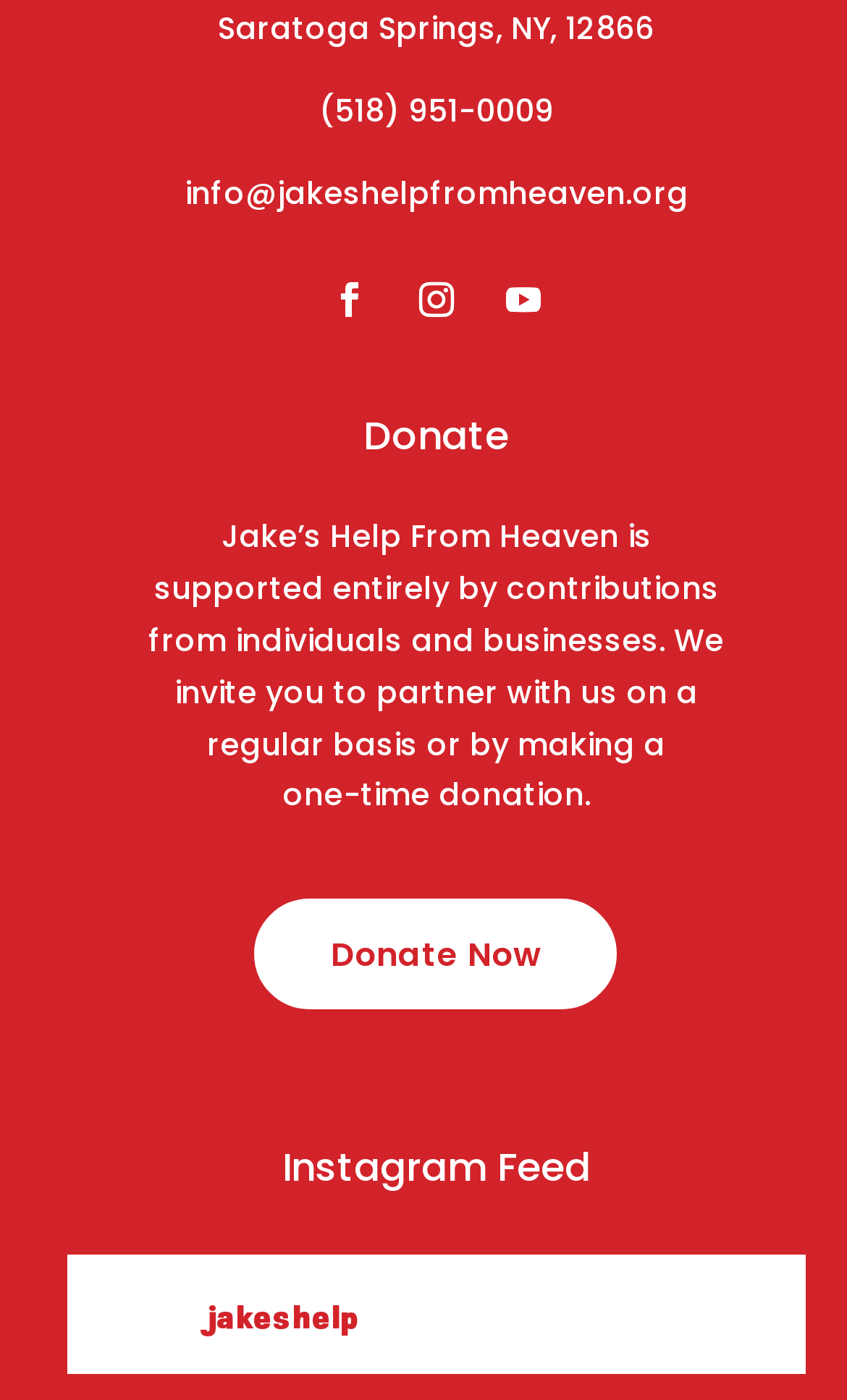Extract the bounding box coordinates for the HTML element that matches this description: "Donate Now". The coordinates should be four float numbers between 0 and 1, i.e., [left, top, right, bottom].

[0.293, 0.638, 0.737, 0.726]